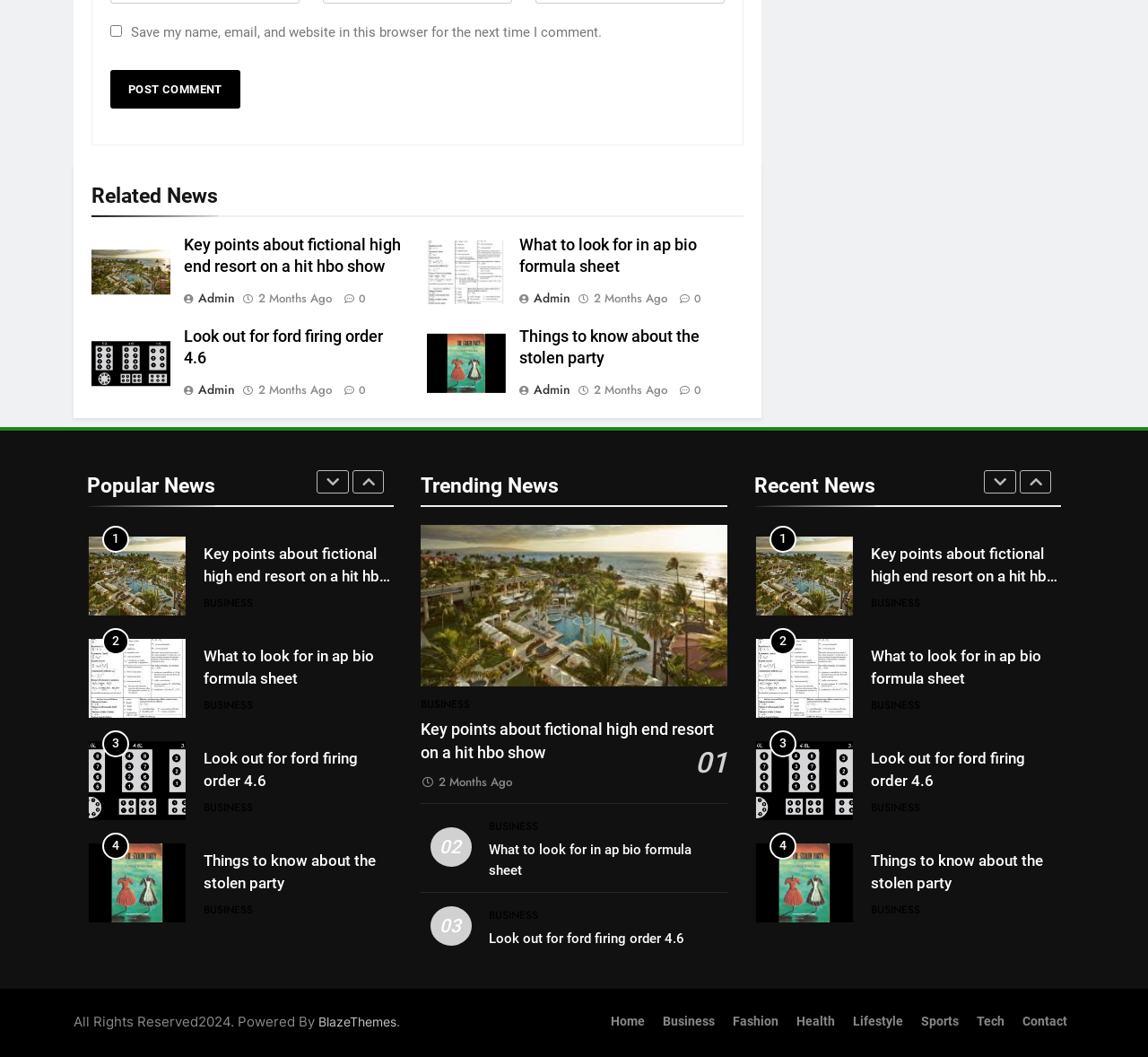What is the icon name of the button next to 'BUSINESS'?
Using the image, answer in one word or phrase.

